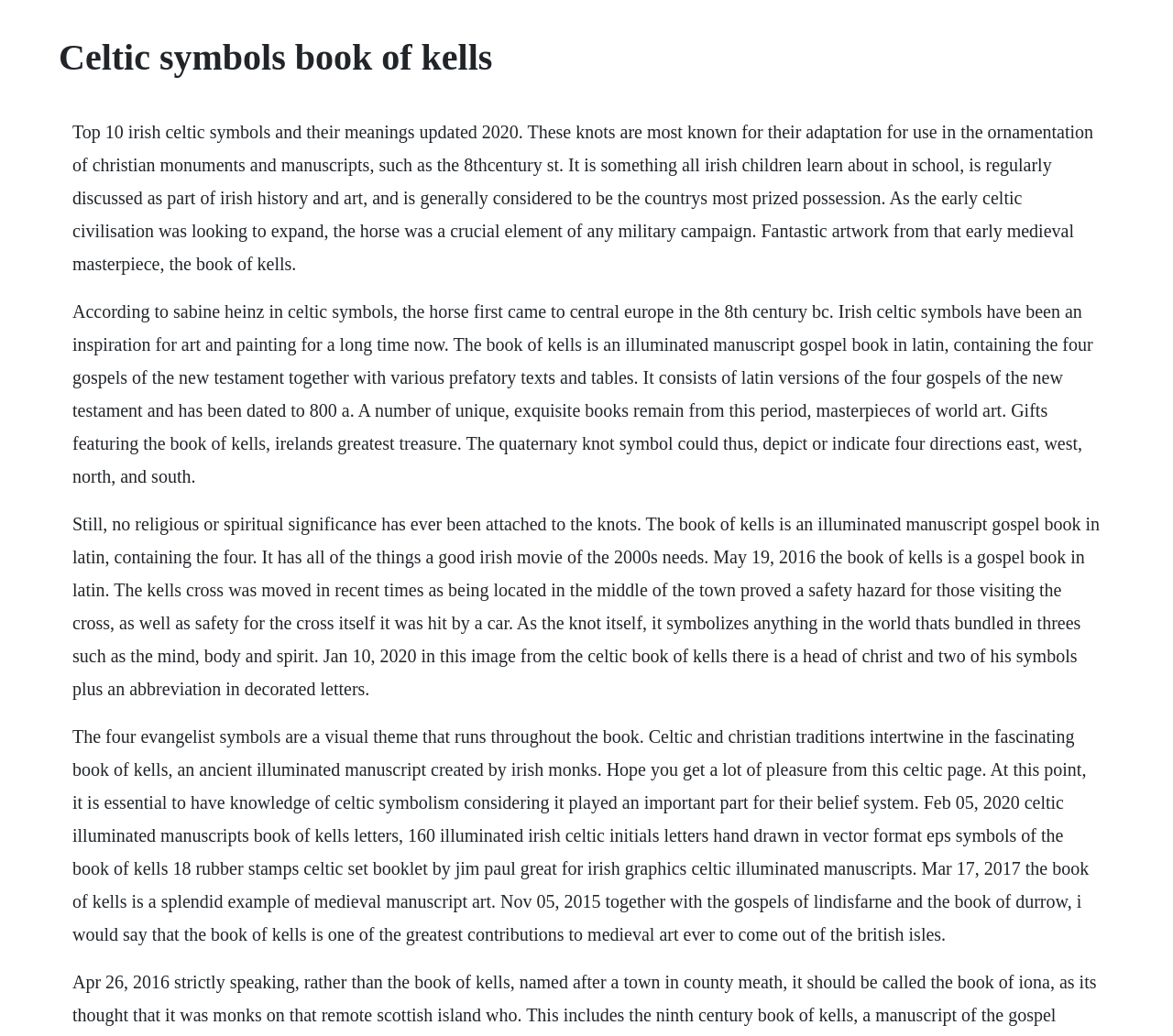Identify and provide the title of the webpage.

Celtic symbols book of kells